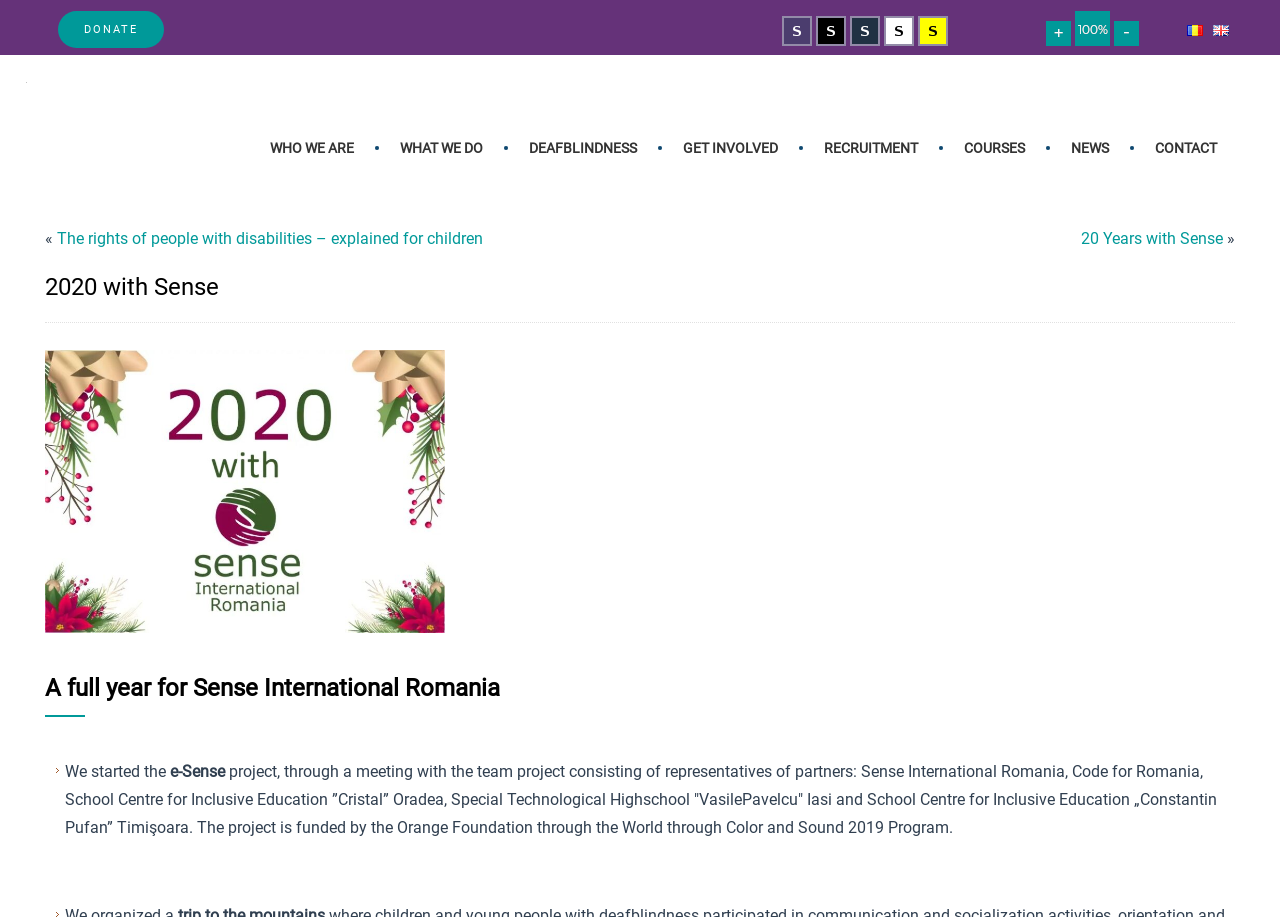Respond with a single word or phrase:
What is the language of this webpage?

Romanian